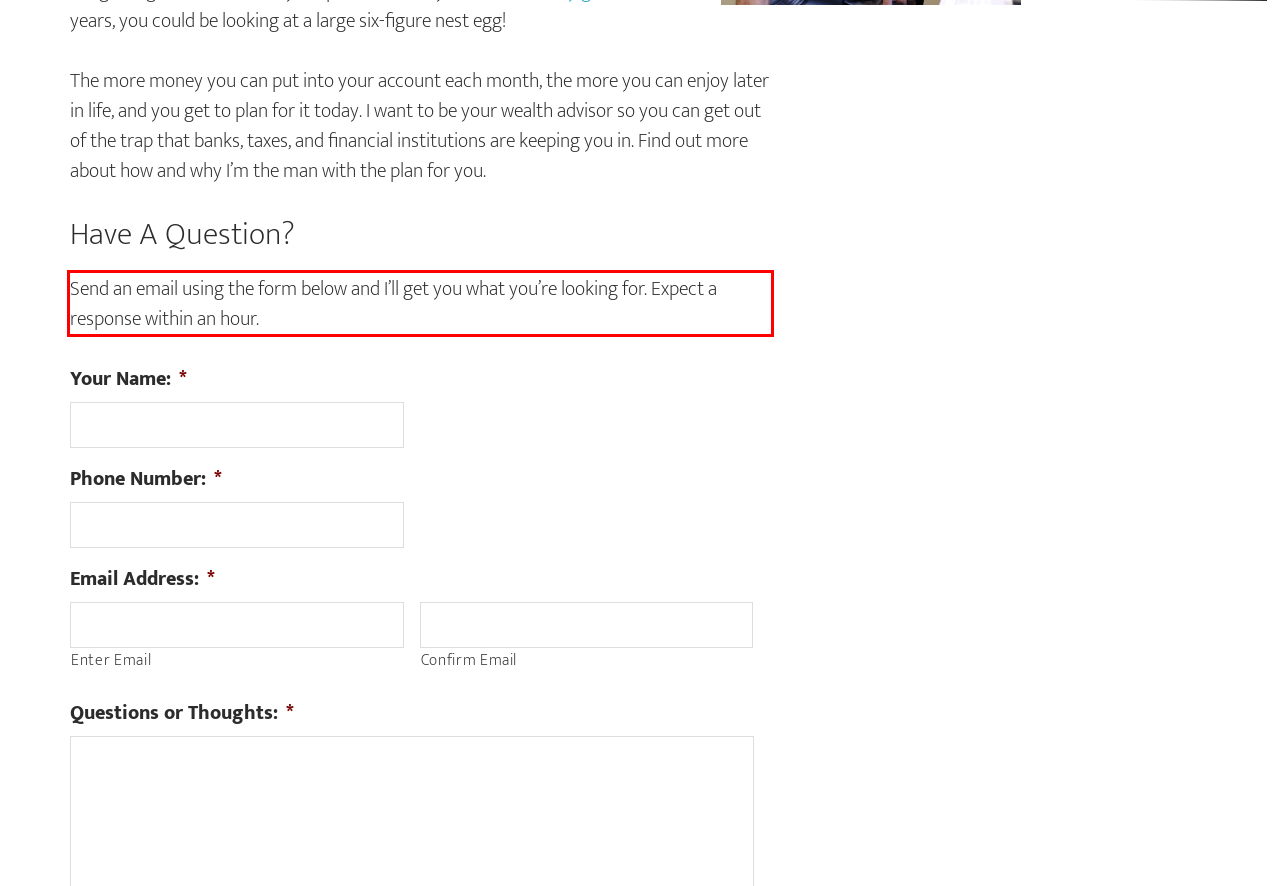Locate the red bounding box in the provided webpage screenshot and use OCR to determine the text content inside it.

Send an email using the form below and I’ll get you what you’re looking for. Expect a response within an hour.